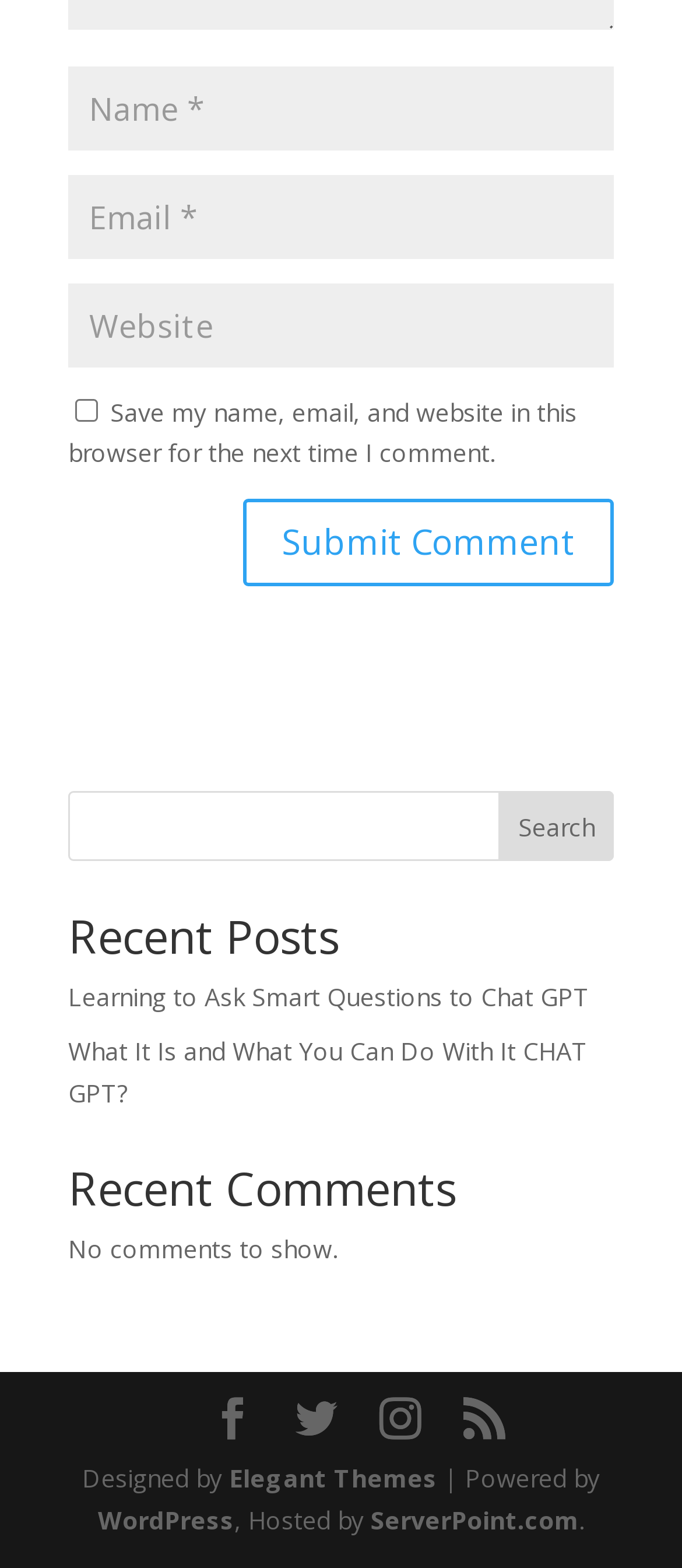Identify the bounding box coordinates of the region that should be clicked to execute the following instruction: "Read the recent post 'Learning to Ask Smart Questions to Chat GPT'".

[0.1, 0.625, 0.864, 0.646]